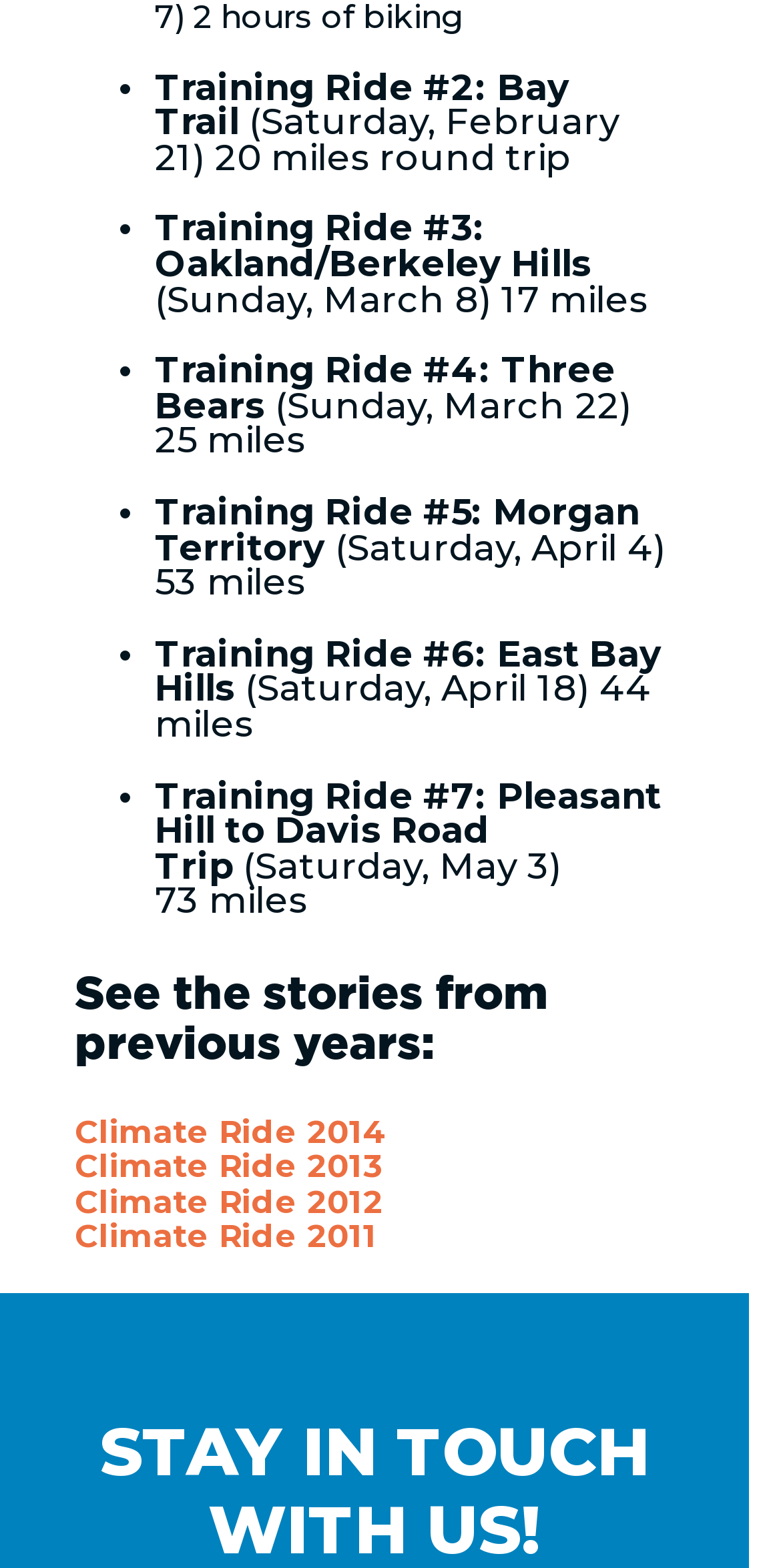Identify the bounding box coordinates of the section to be clicked to complete the task described by the following instruction: "Learn about Climate Ride 2011". The coordinates should be four float numbers between 0 and 1, formatted as [left, top, right, bottom].

[0.096, 0.777, 0.483, 0.801]